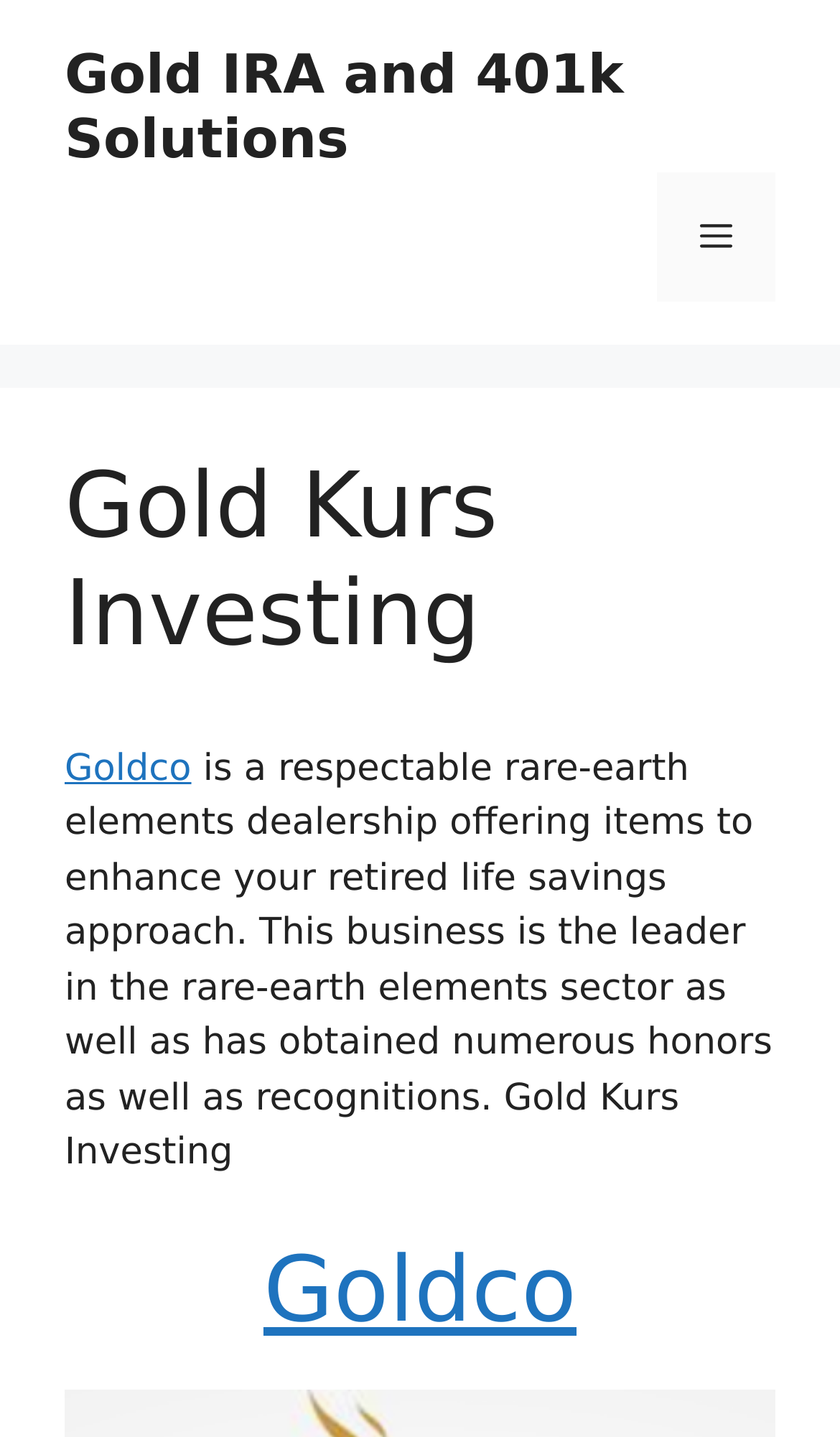What is the name of the company?
Using the image as a reference, give an elaborate response to the question.

The name of the company can be found in the header section of the webpage, where it is written as 'Gold Kurs Investing' and also as a link 'Goldco' with a description 'is a respectable rare-earth elements dealership offering items to enhance your retired life savings approach.'